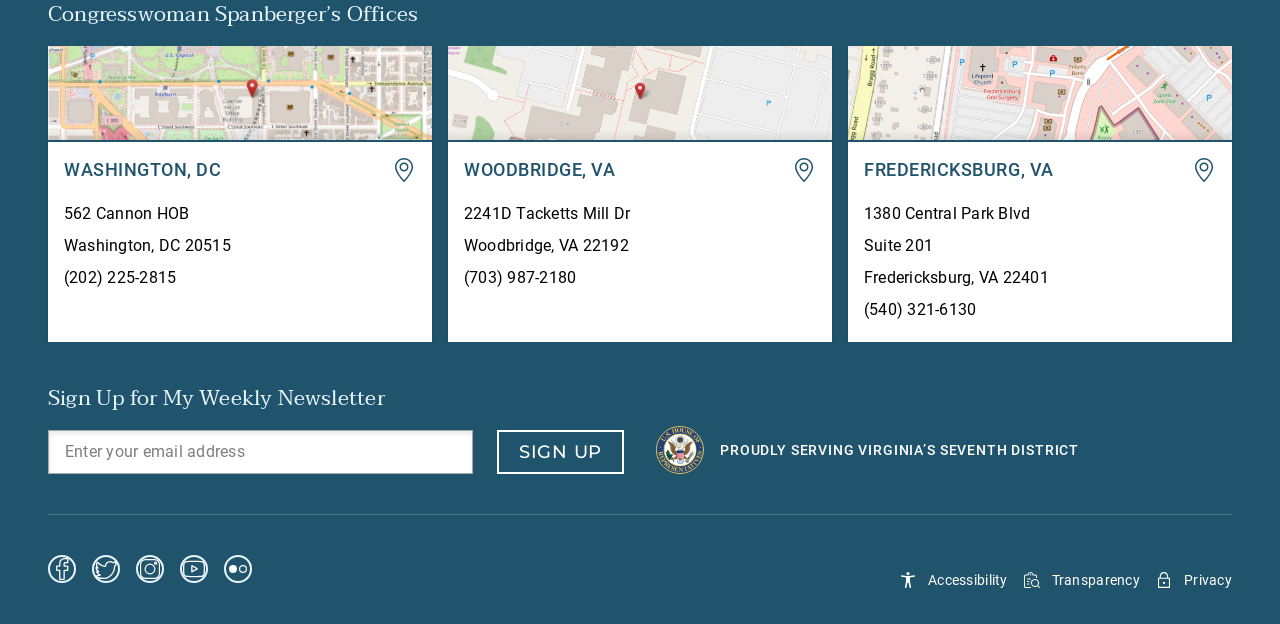What is the city of the third office location?
Give a single word or phrase answer based on the content of the image.

Fredericksburg